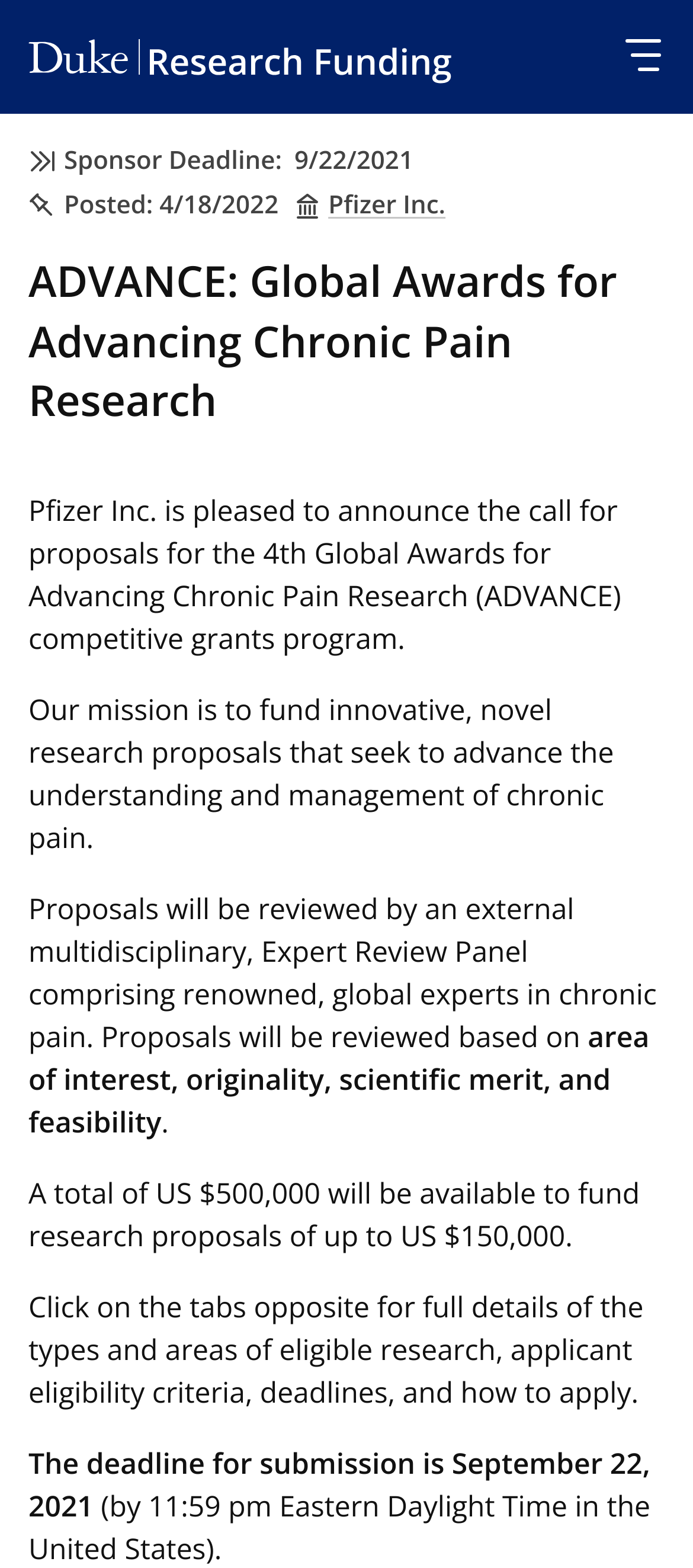Please give a concise answer to this question using a single word or phrase: 
Who is the sponsor of the ADVANCE awards?

Pfizer Inc.